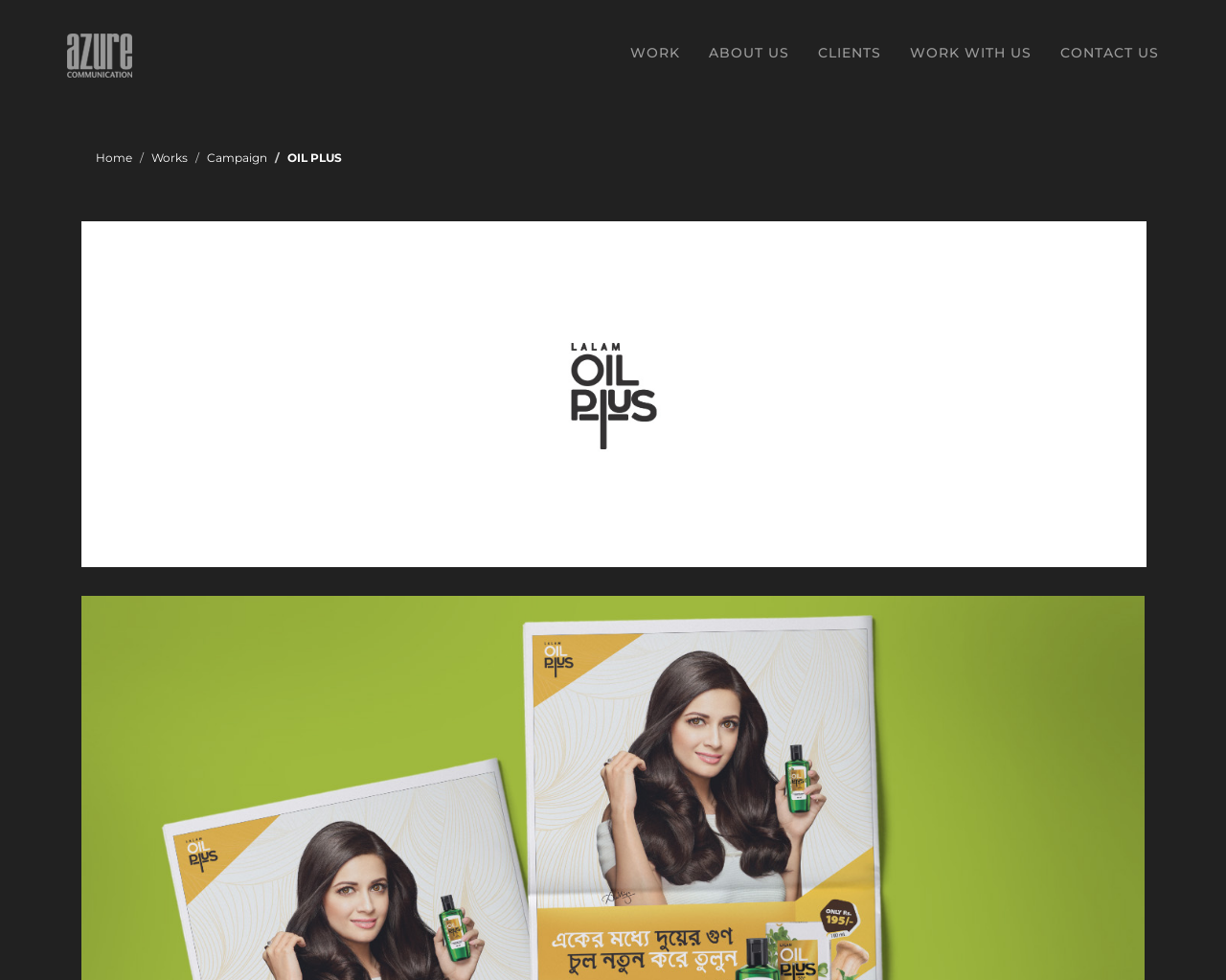Detail the features and information presented on the webpage.

The webpage is titled "AZURE" and features a prominent logo image with the same name at the top left corner. Below the logo, there is a horizontal navigation menu with five links: "WORK", "ABOUT US", "CLIENTS", "WORK WITH US", and "CONTACT US", arranged from left to right.

On the top right corner, there is a smaller navigation menu with four links: "Home", "Works", "Campaign", and a static text "OIL PLUS", also arranged from left to right.

The webpage also features a large image that takes up a significant portion of the page, located below the top navigation menu. The image is positioned roughly in the middle of the page, leaving some space on the left and right sides.

There is also a small, seemingly insignificant static text element at the very top left corner of the page, containing a non-breaking space character.